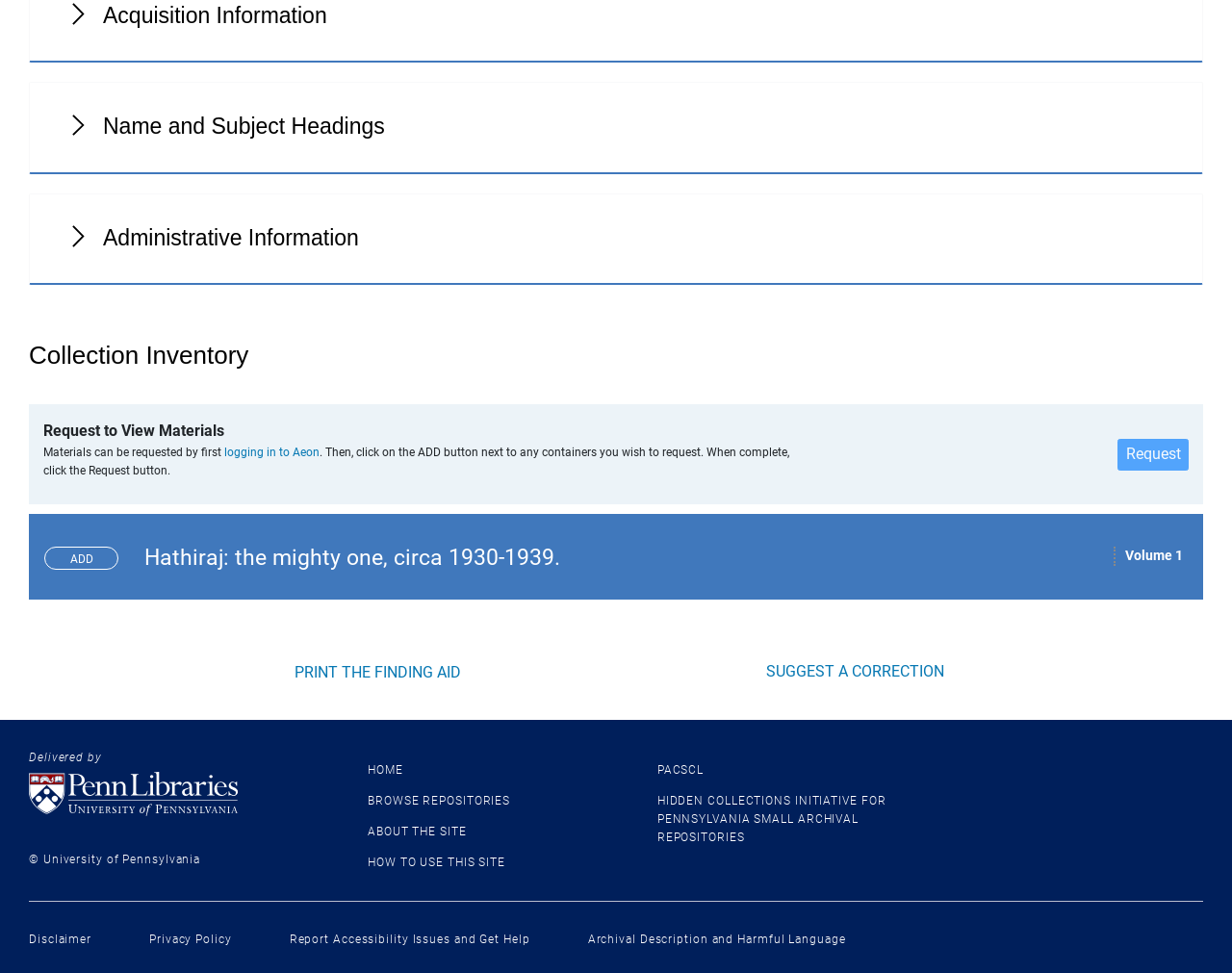How can I request materials?
Please provide a comprehensive answer to the question based on the webpage screenshot.

I found this answer by reading the static text element 'Materials can be requested by first logging in to Aeon.' which provides instructions on how to request materials.